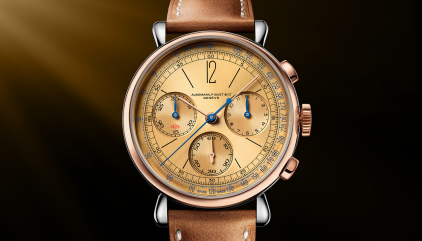Provide your answer in one word or a succinct phrase for the question: 
What is the color of the watch's hands?

Blue